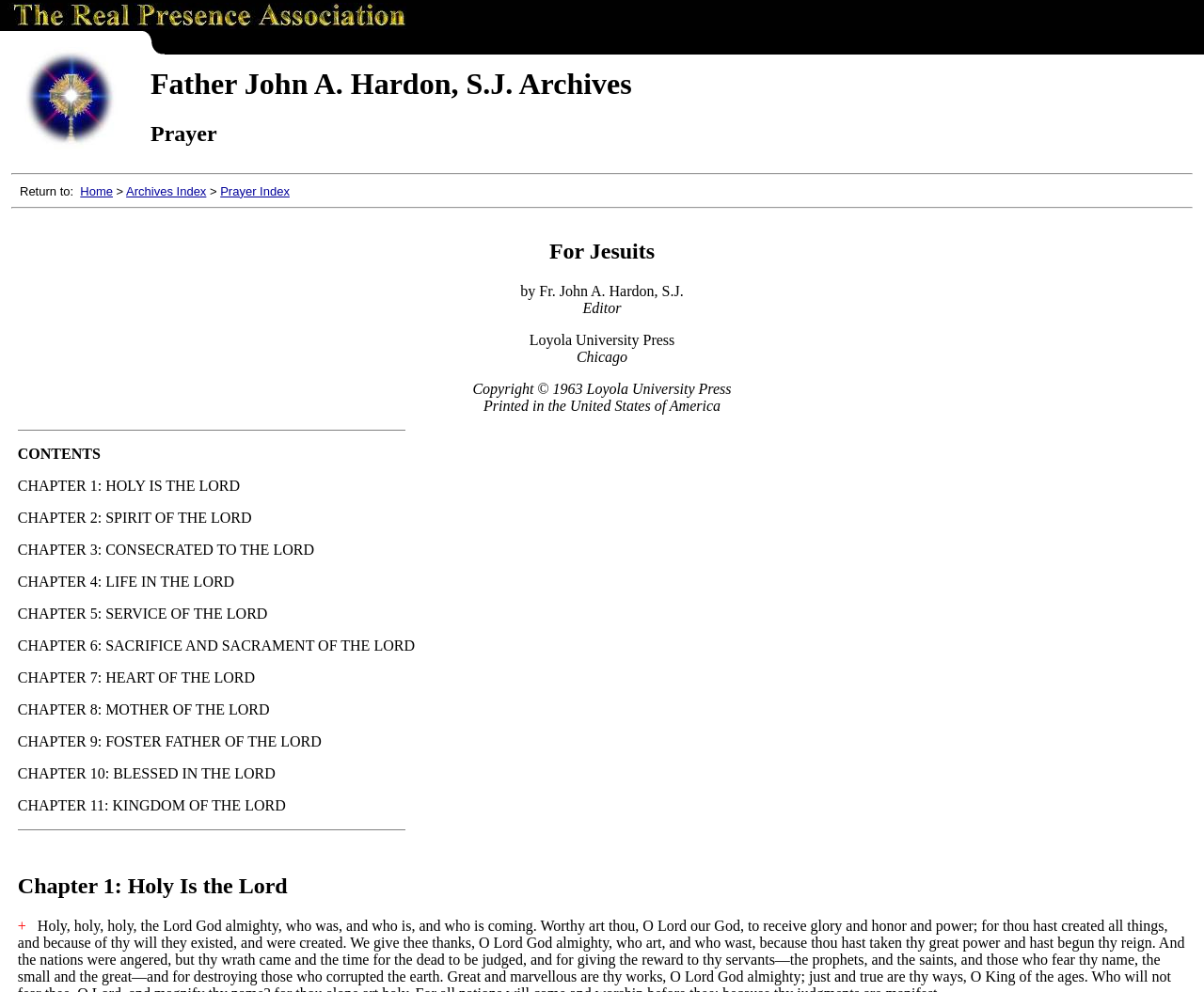What is the location of the publisher?
Answer the question based on the image using a single word or a brief phrase.

Chicago